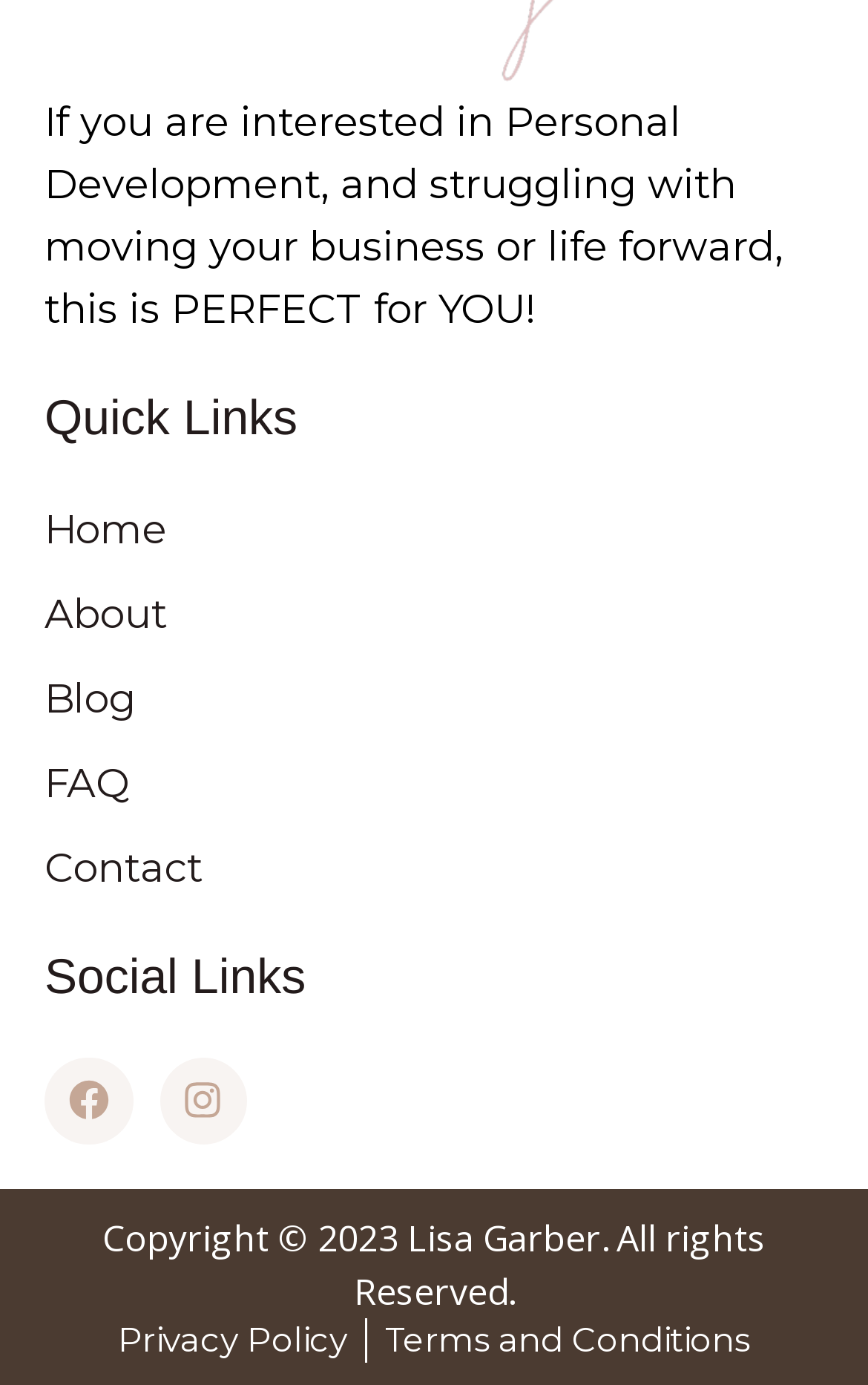What is the copyright year?
Please provide a comprehensive answer based on the information in the image.

The copyright year can be found at the bottom of the page, in the static text that reads 'Copyright © 2023 Lisa Garber. All rights Reserved.'